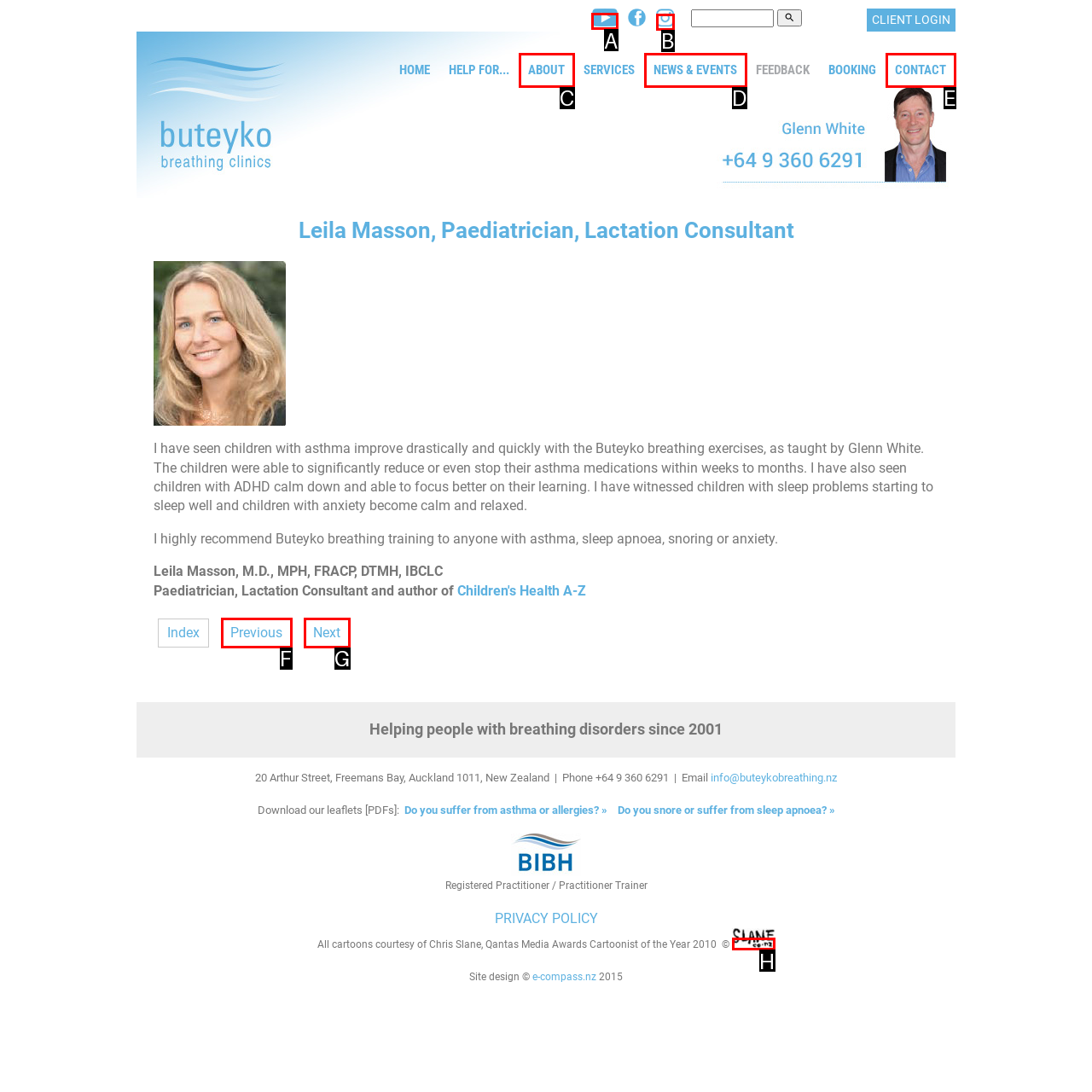Identify the HTML element to click to execute this task: Watch our YouTube channel Respond with the letter corresponding to the proper option.

A